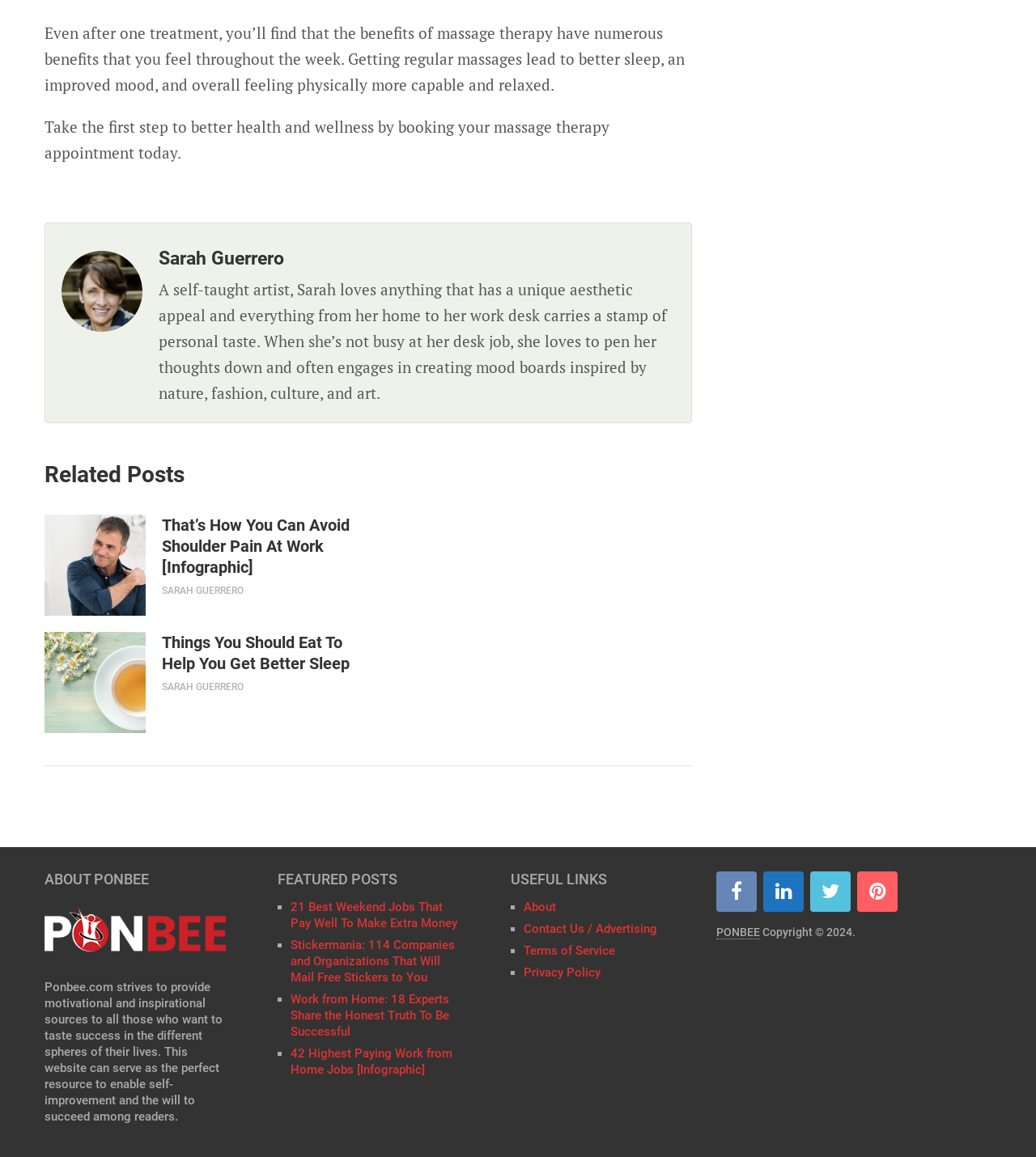Identify the bounding box coordinates of the element that should be clicked to fulfill this task: "book a massage therapy appointment". The coordinates should be provided as four float numbers between 0 and 1, i.e., [left, top, right, bottom].

[0.043, 0.101, 0.588, 0.141]